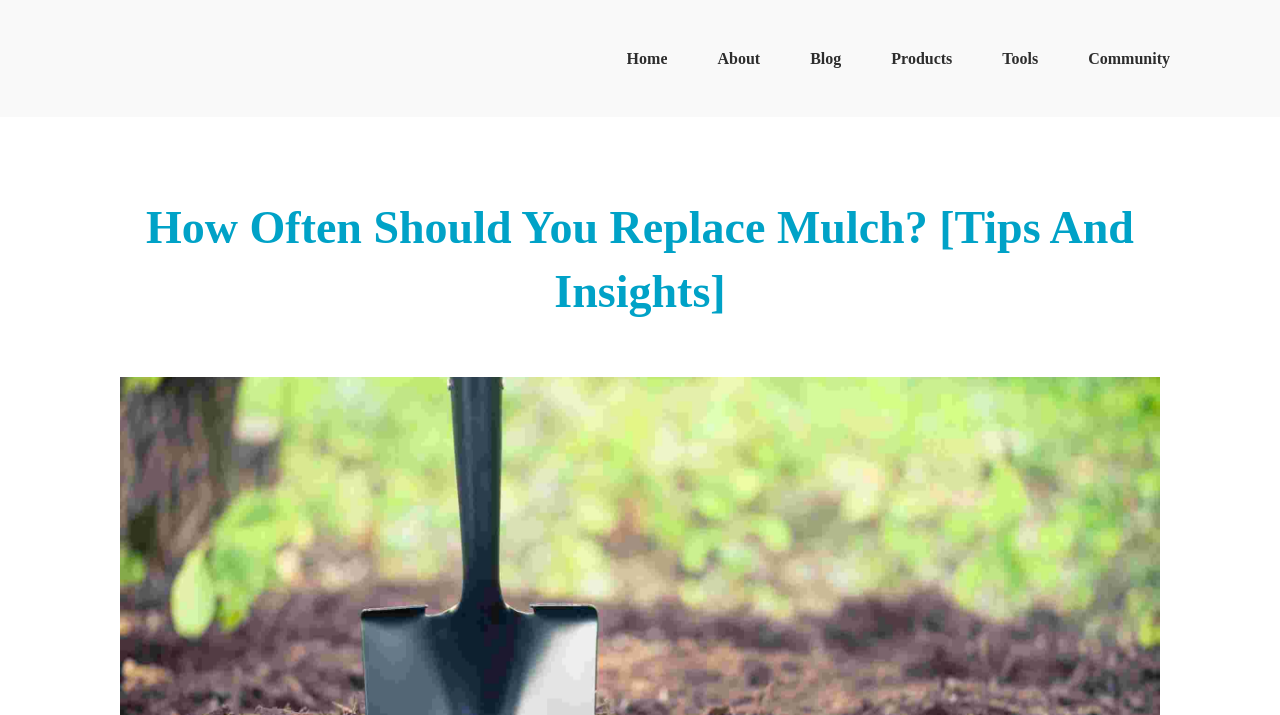What is the topic of the webpage?
Answer the question using a single word or phrase, according to the image.

Replacing mulch